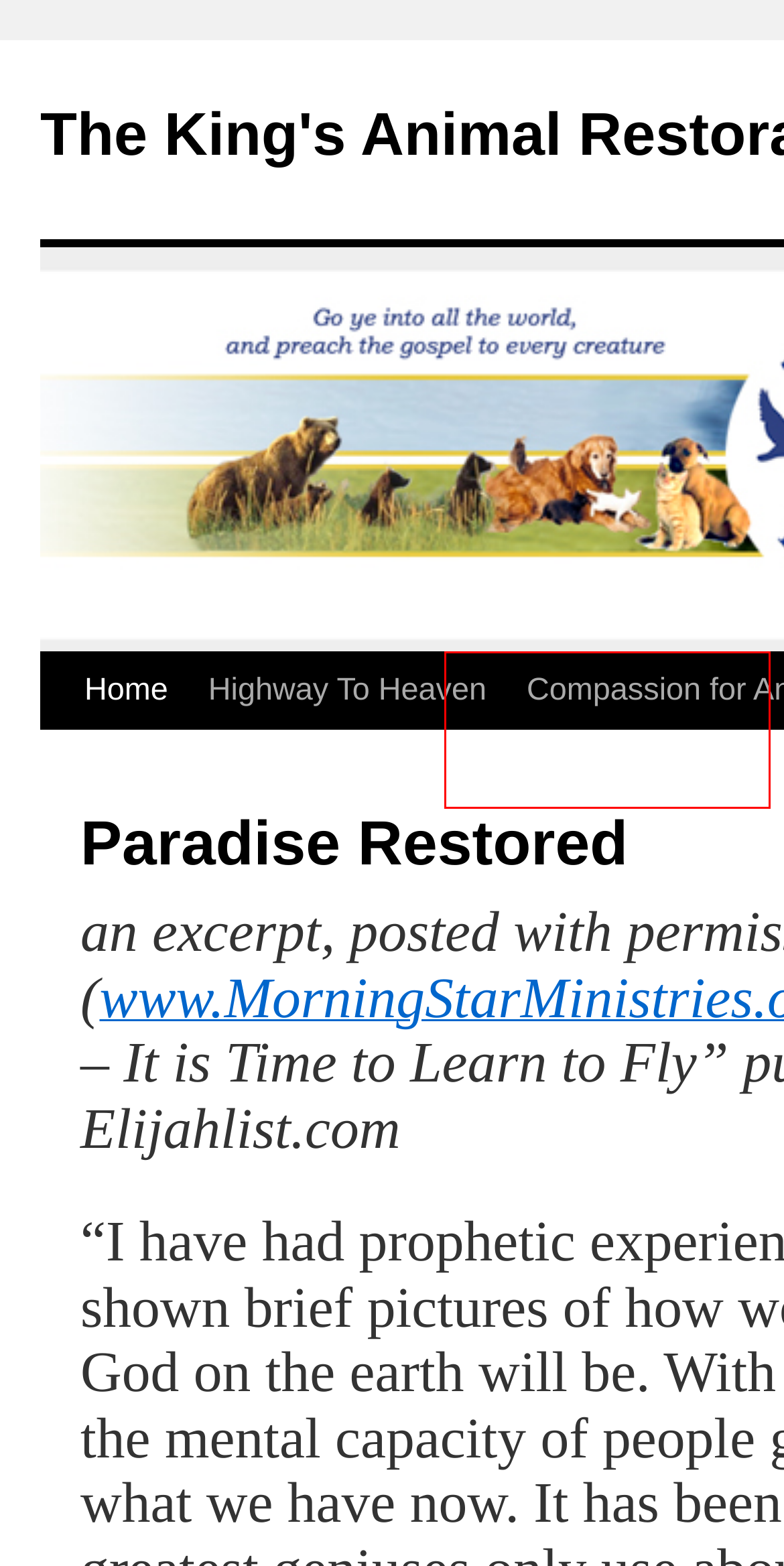You are presented with a screenshot of a webpage that includes a red bounding box around an element. Determine which webpage description best matches the page that results from clicking the element within the red bounding box. Here are the candidates:
A. Contact | The King's Animal Restoration Ministry
B. Compassion for Animals | The King's Animal Restoration Ministry
C. Bears R Us | The King's Animal Restoration Ministry
D. Highway To Heaven | The King's Animal Restoration Ministry
E. Links to Visit | The King's Animal Restoration Ministry
F. MorningStar Ministries | www.morningstarministries.org
G. Testimonies | The King's Animal Restoration Ministry
H. Blog Tool, Publishing Platform, and CMS – WordPress.org

B